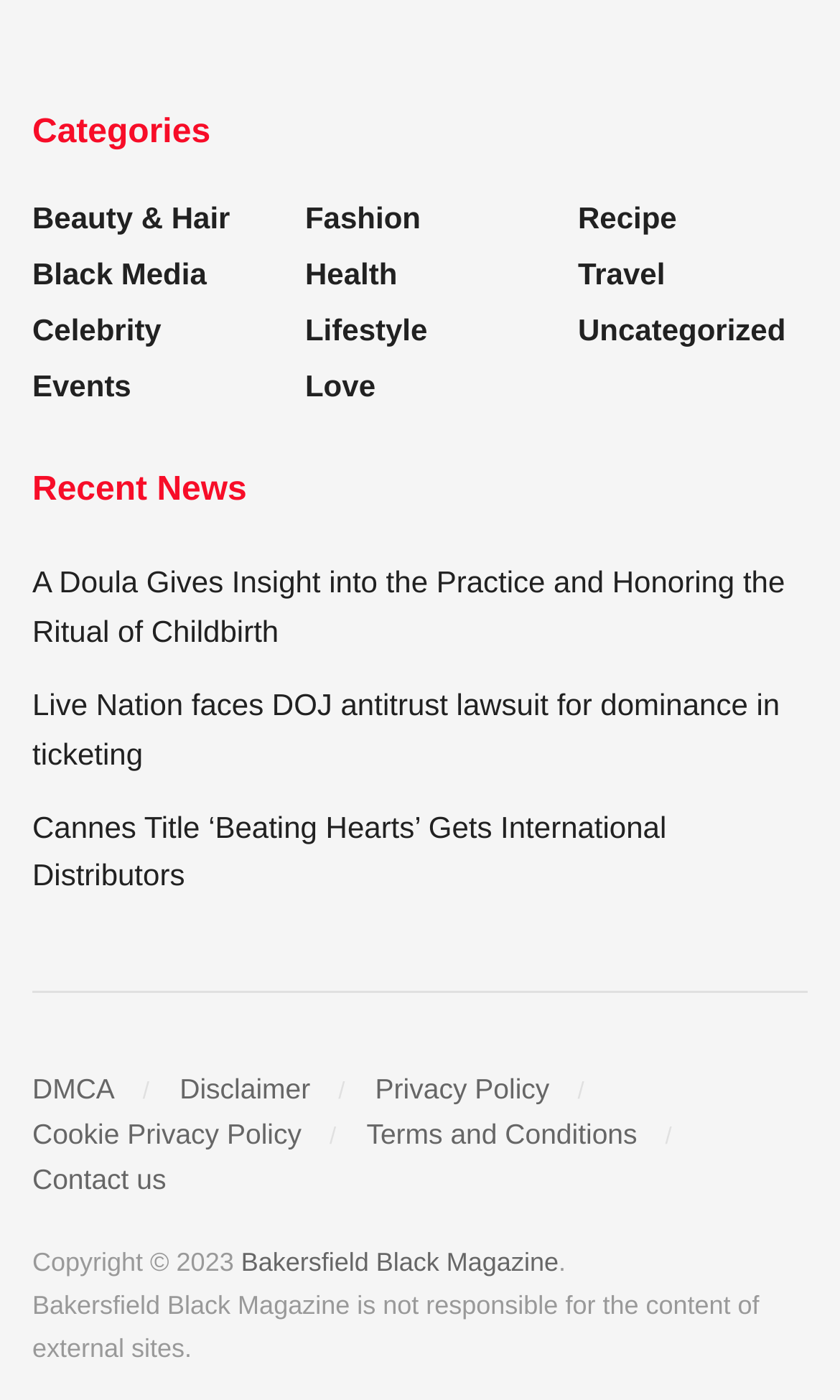What is the copyright year?
Please provide a single word or phrase as your answer based on the image.

2023